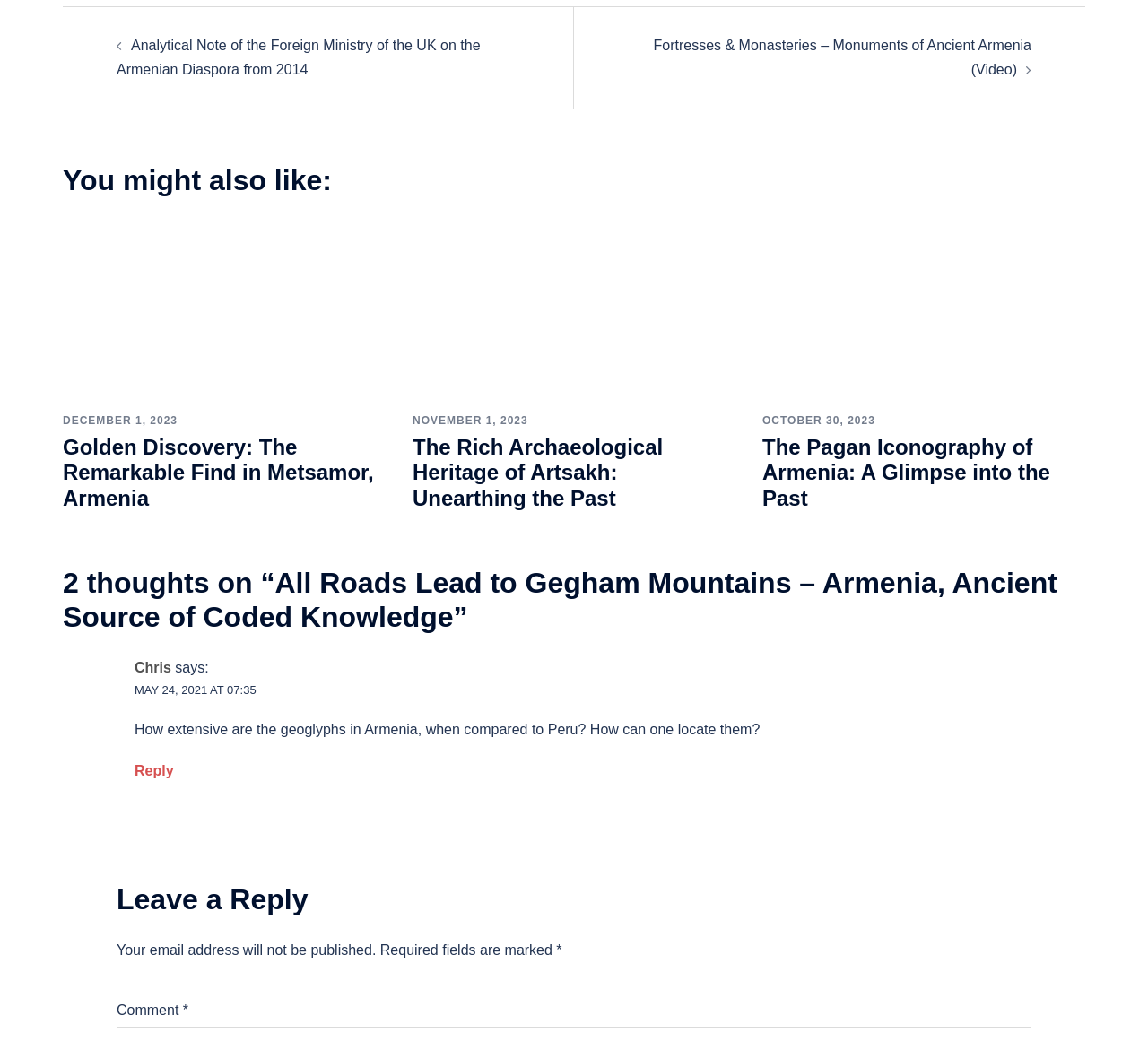Locate the UI element described by Reply in the provided webpage screenshot. Return the bounding box coordinates in the format (top-left x, top-left y, bottom-right x, bottom-right y), ensuring all values are between 0 and 1.

[0.117, 0.953, 0.151, 0.968]